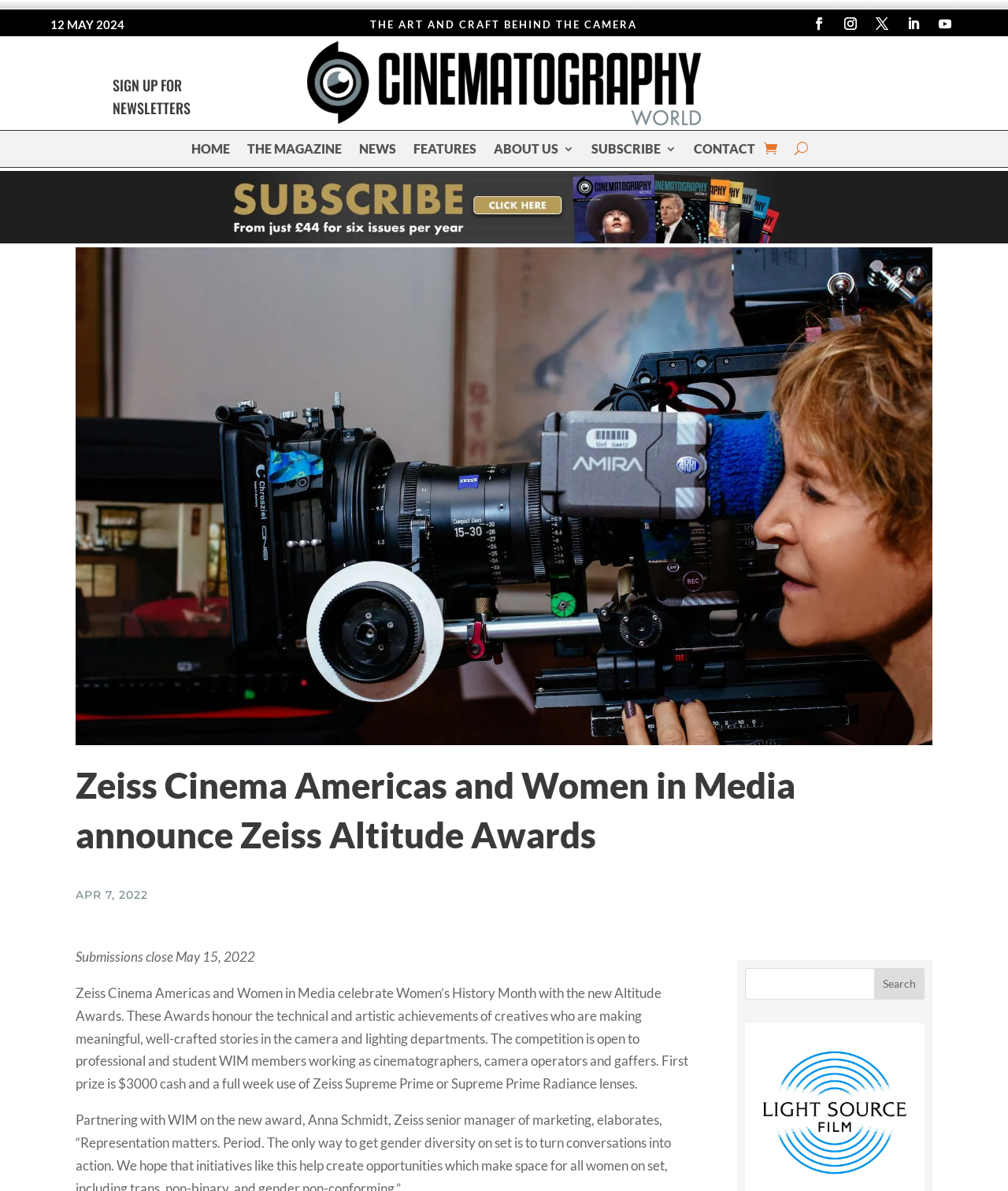Please identify the coordinates of the bounding box for the clickable region that will accomplish this instruction: "Click on the CONTACT link".

[0.688, 0.12, 0.749, 0.135]